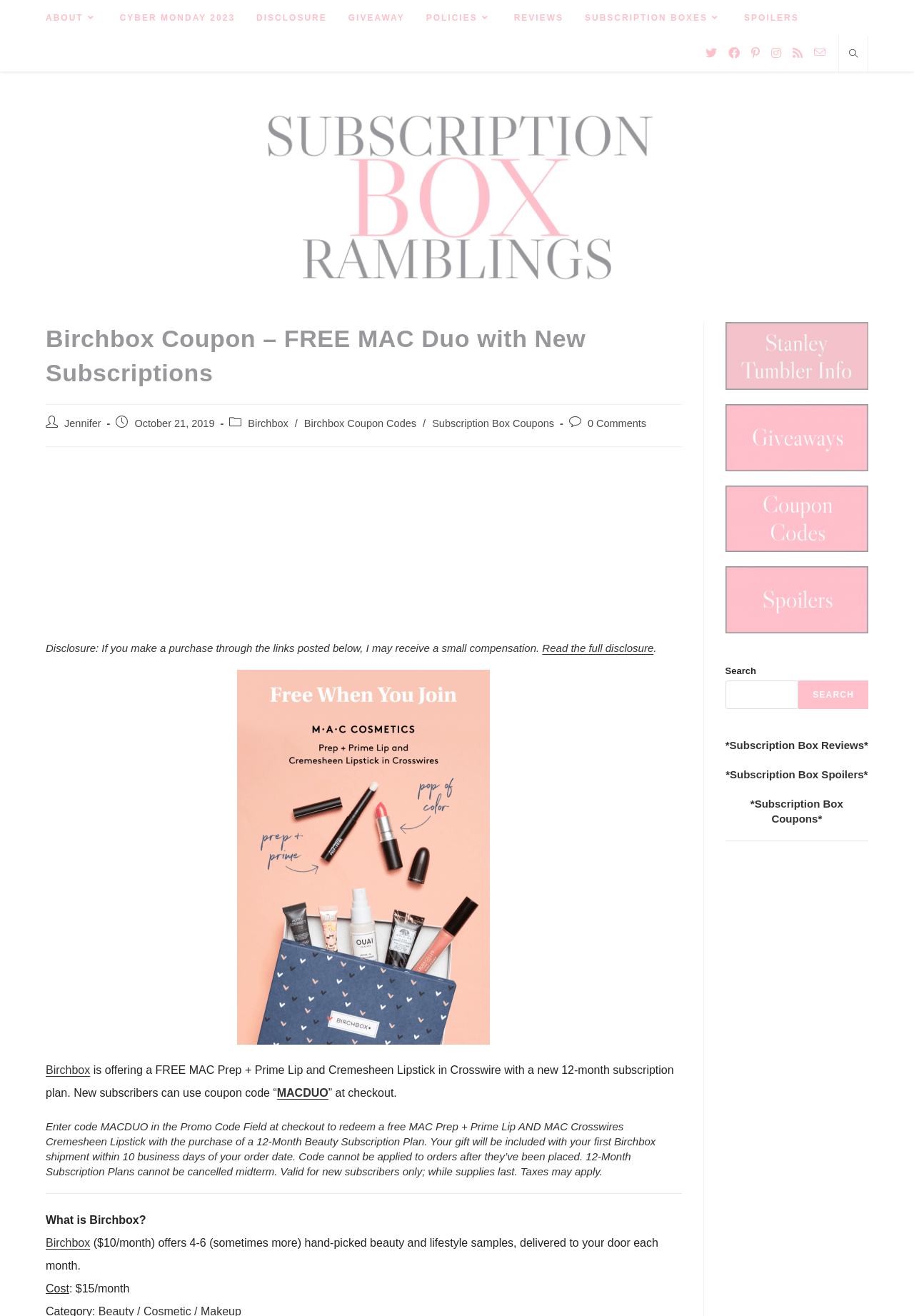Review the image closely and give a comprehensive answer to the question: What is the free gift offered by Birchbox?

According to the webpage, Birchbox is offering a free MAC Prep + Prime Lip and Cremesheen Lipstick in Crosswire with a new 12-month subscription plan. This information is provided in the main content section of the webpage.